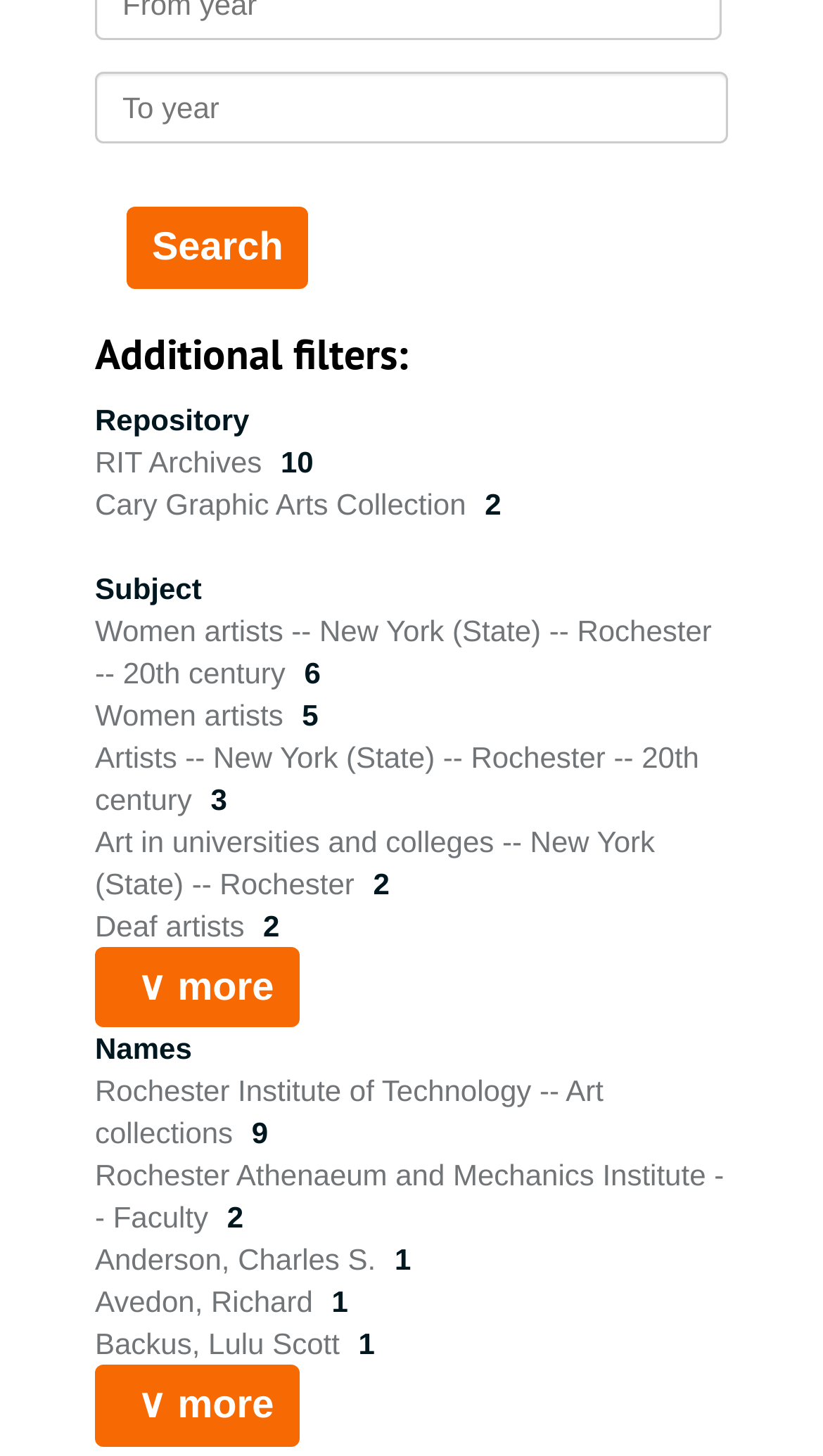Please find the bounding box coordinates of the element that needs to be clicked to perform the following instruction: "View more filters". The bounding box coordinates should be four float numbers between 0 and 1, represented as [left, top, right, bottom].

[0.167, 0.662, 0.333, 0.692]